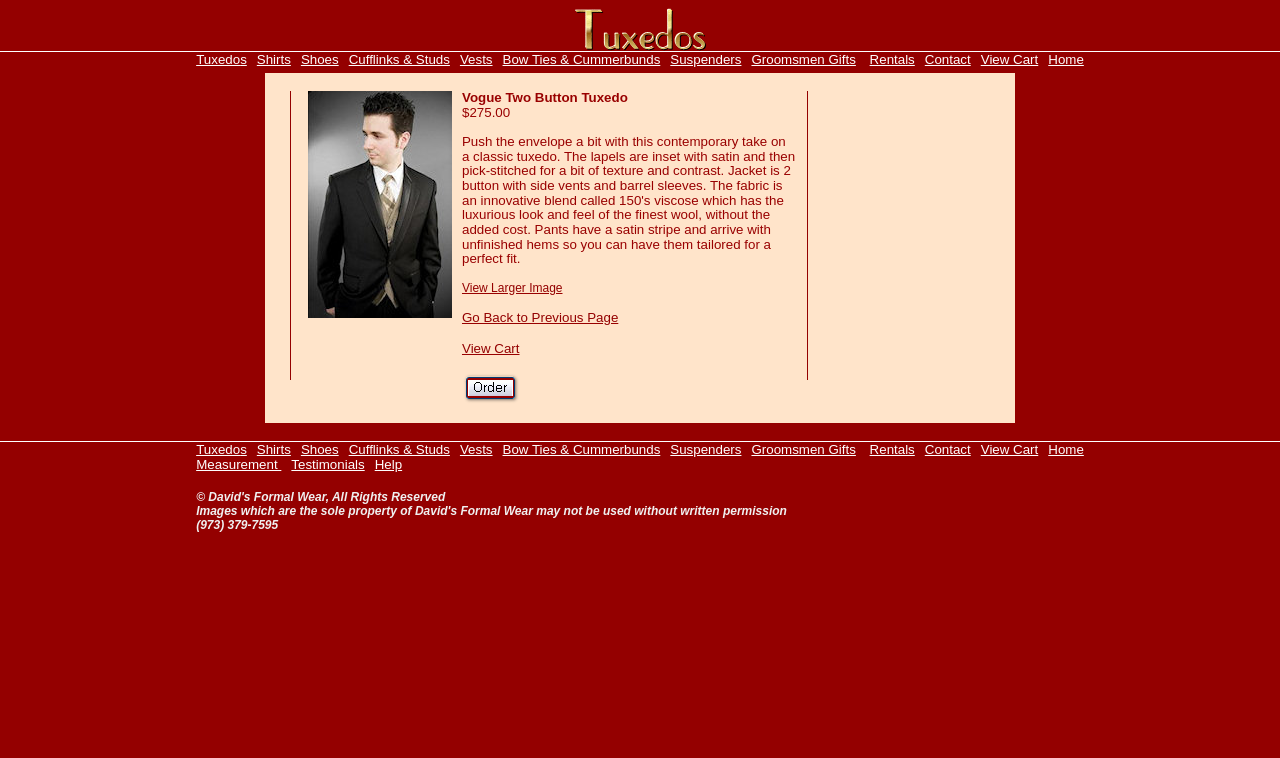Can you specify the bounding box coordinates for the region that should be clicked to fulfill this instruction: "Go to View Cart".

[0.766, 0.069, 0.811, 0.088]